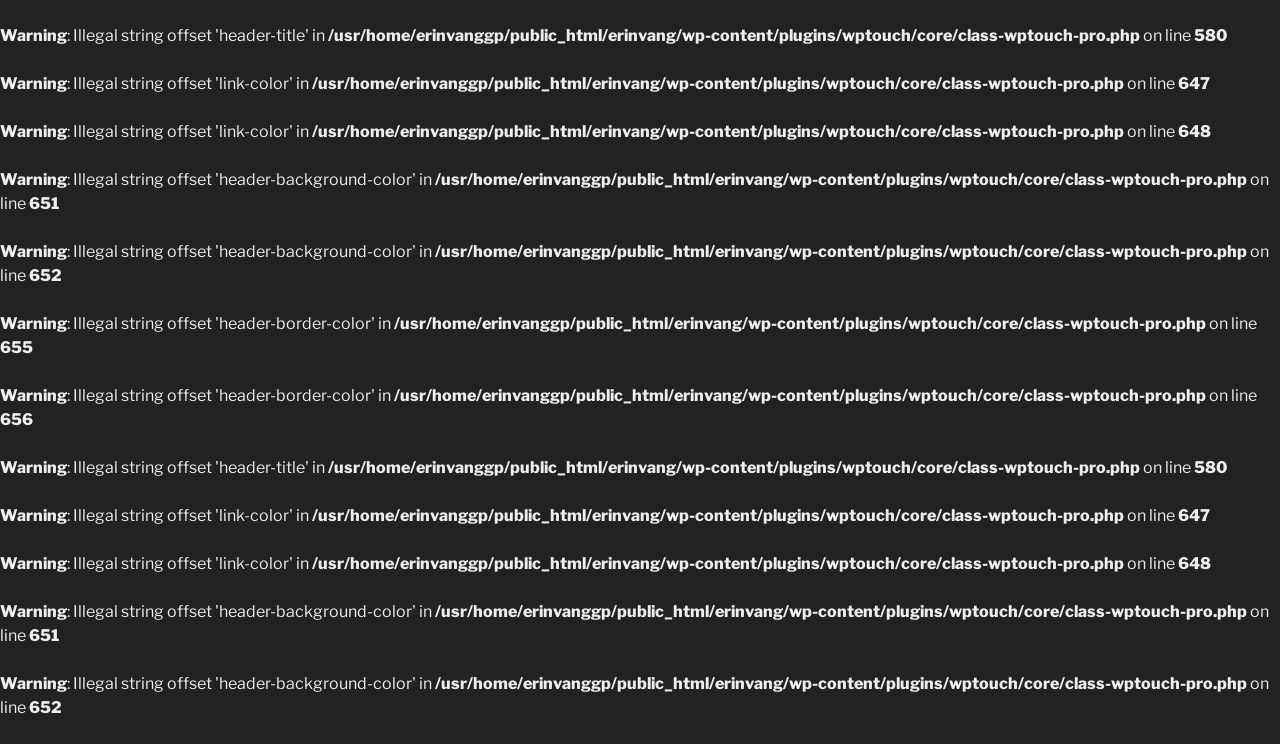Respond to the following question using a concise word or phrase: 
How many warning messages are displayed?

Multiple